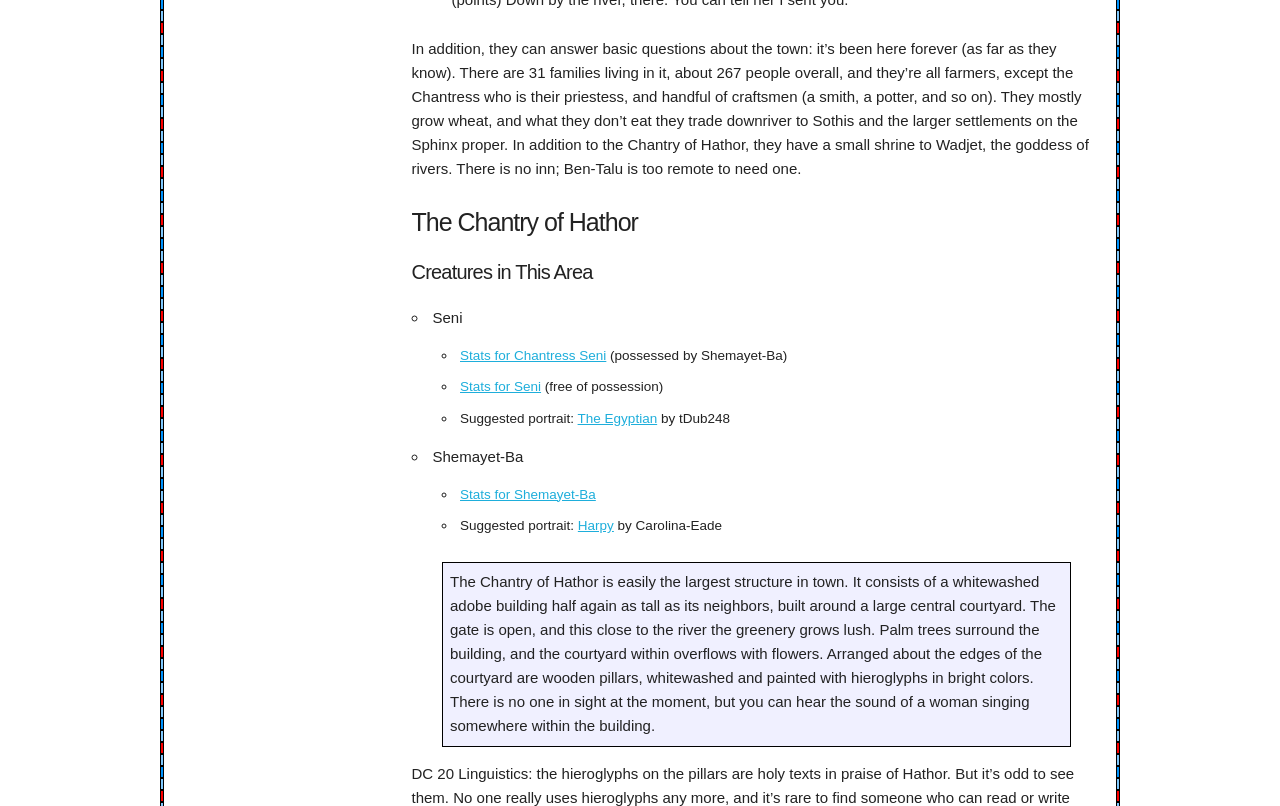Given the description Harpy, predict the bounding box coordinates of the UI element. Ensure the coordinates are in the format (top-left x, top-left y, bottom-right x, bottom-right y) and all values are between 0 and 1.

[0.451, 0.643, 0.48, 0.661]